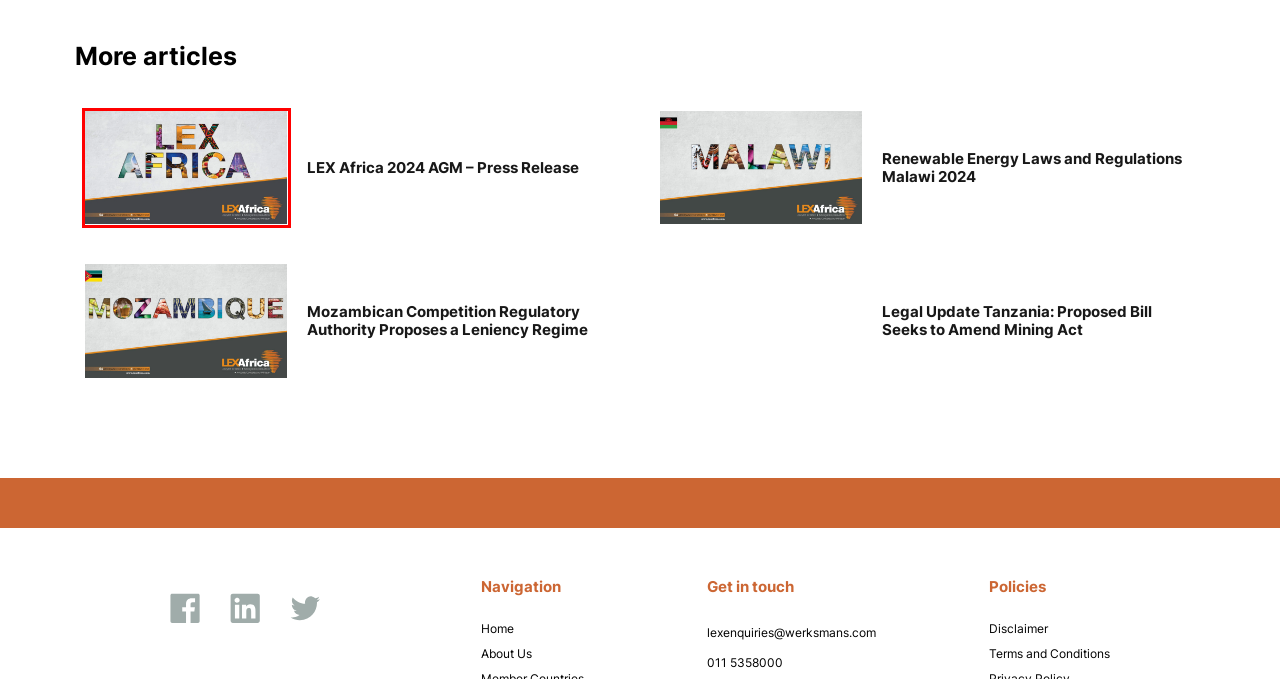Given a screenshot of a webpage with a red bounding box highlighting a UI element, choose the description that best corresponds to the new webpage after clicking the element within the red bounding box. Here are your options:
A. LEX Africa 2024 AGM - Press Release
B. Contact Us - Lex Africa: a pan African legal alliance
C. Local Investment Laws and Indigenisation - LEX Africa
D. Mozambican Competition Regulatory Authority Proposes a Leniency Regime
E. General Business Law - LEX Africa
F. LEX Africa An Alliance of African Law firms
G. Legal Update Tanzania: Proposed Bill Seeks to Amend Mining Act
H. Renewable Energy Laws and Regulations Malawi 2024

A